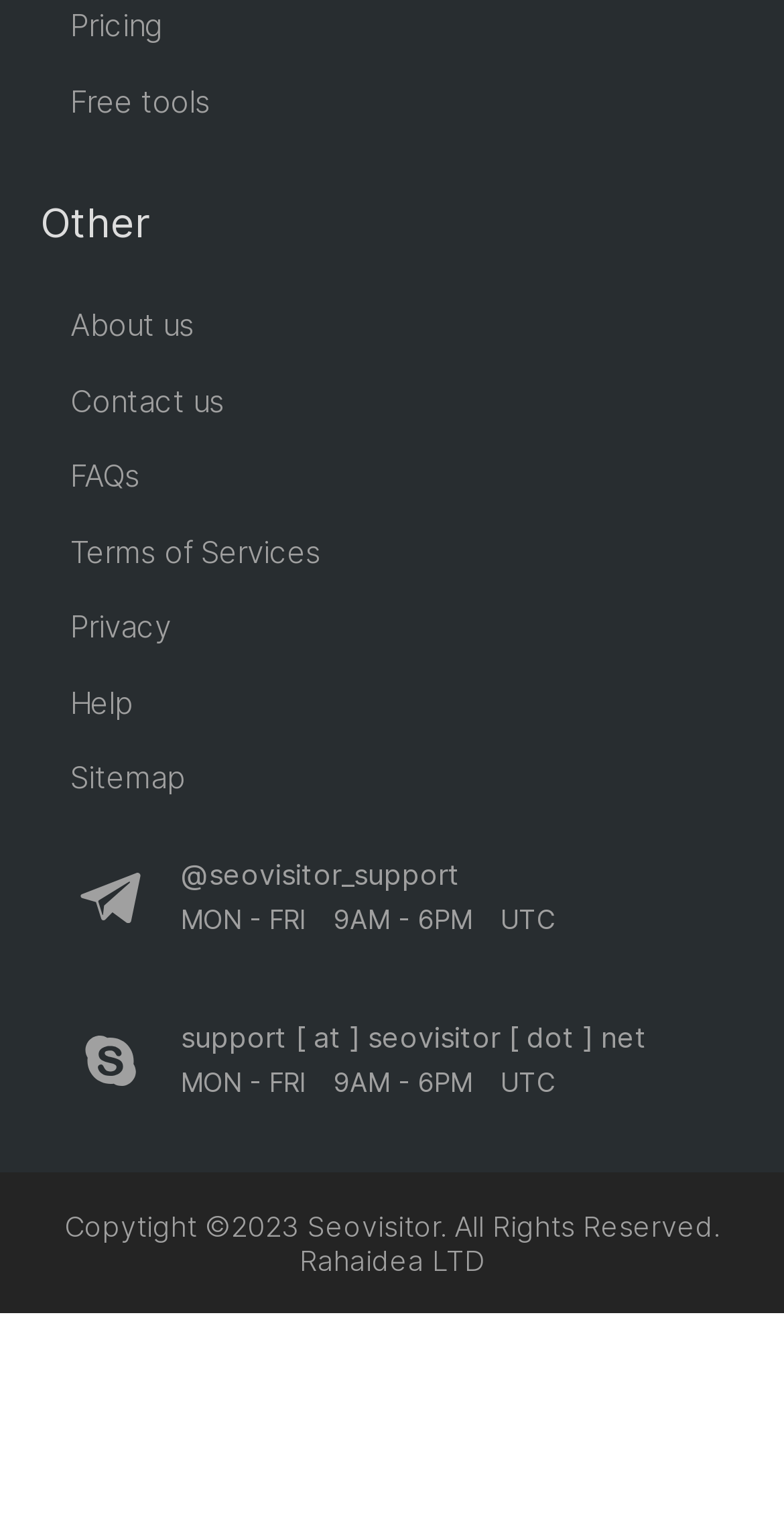Please indicate the bounding box coordinates for the clickable area to complete the following task: "Read FAQs". The coordinates should be specified as four float numbers between 0 and 1, i.e., [left, top, right, bottom].

[0.09, 0.298, 0.179, 0.323]